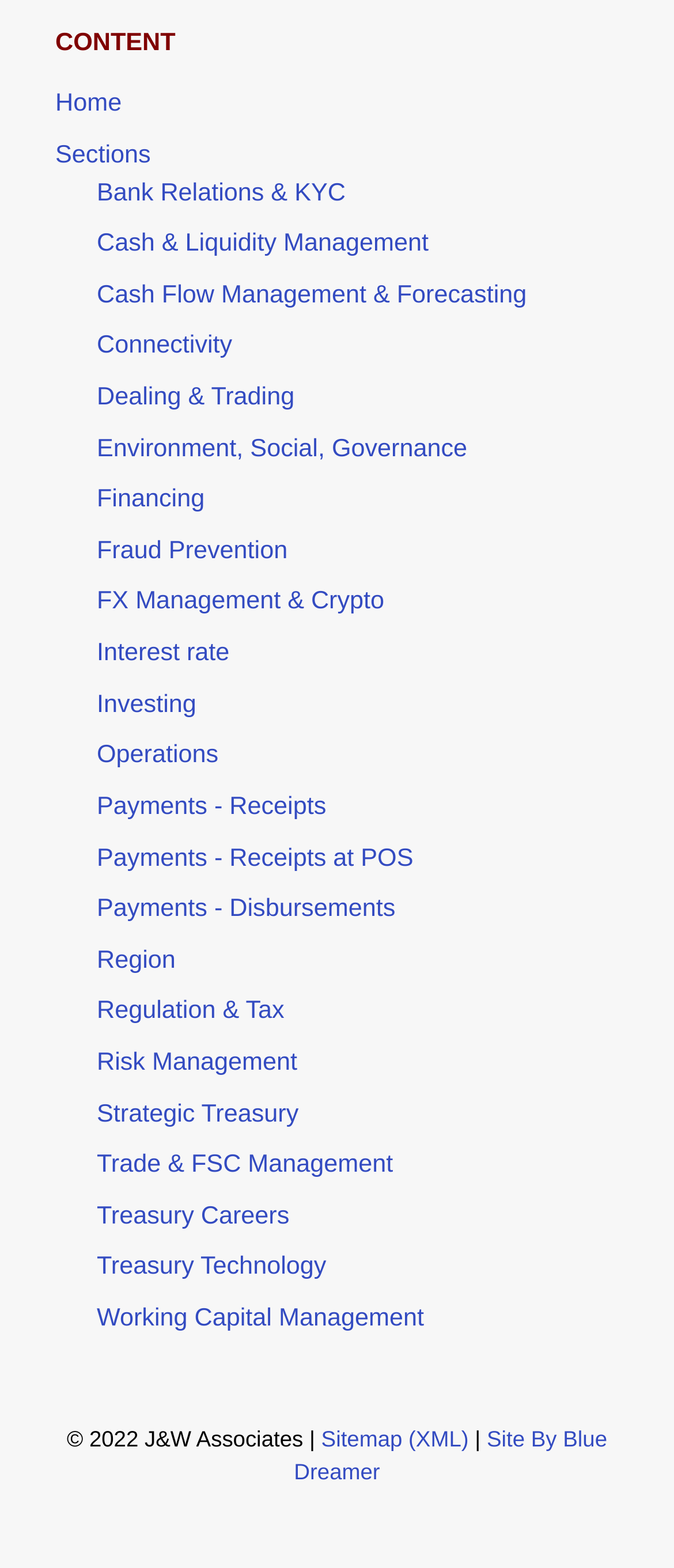How many links are in the main menu?
Based on the screenshot, answer the question with a single word or phrase.

25